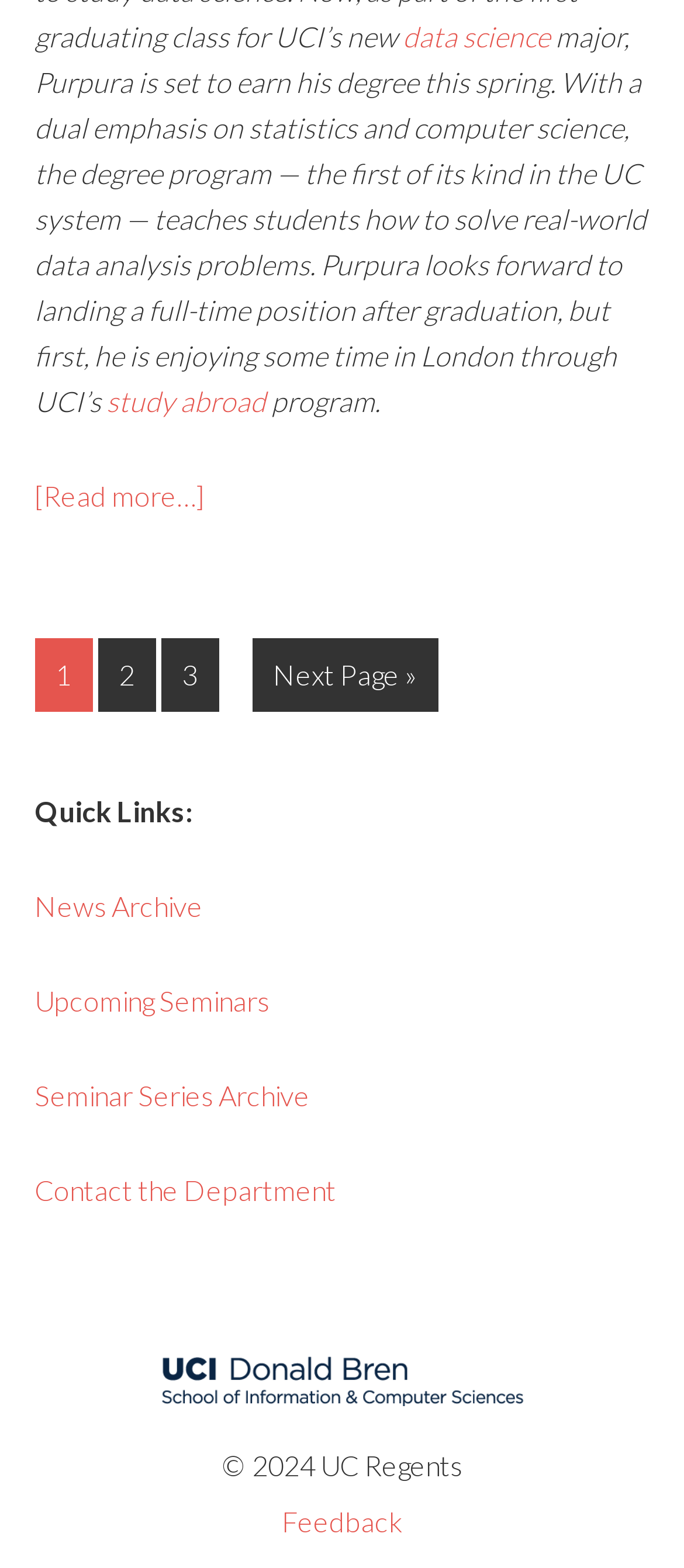Indicate the bounding box coordinates of the element that needs to be clicked to satisfy the following instruction: "provide feedback". The coordinates should be four float numbers between 0 and 1, i.e., [left, top, right, bottom].

[0.412, 0.959, 0.588, 0.98]